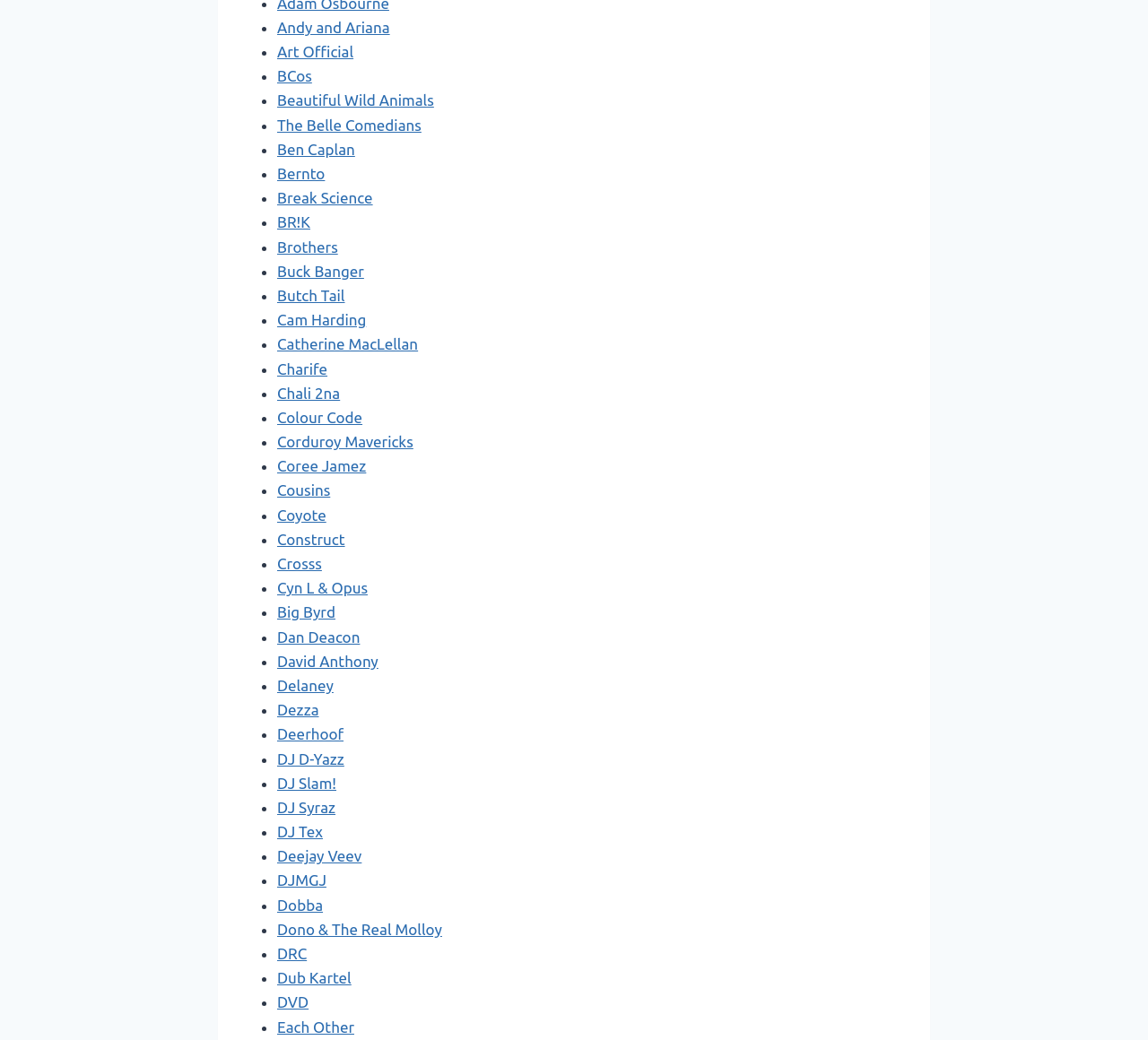Pinpoint the bounding box coordinates of the element that must be clicked to accomplish the following instruction: "Explore Break Science". The coordinates should be in the format of four float numbers between 0 and 1, i.e., [left, top, right, bottom].

[0.241, 0.182, 0.325, 0.198]